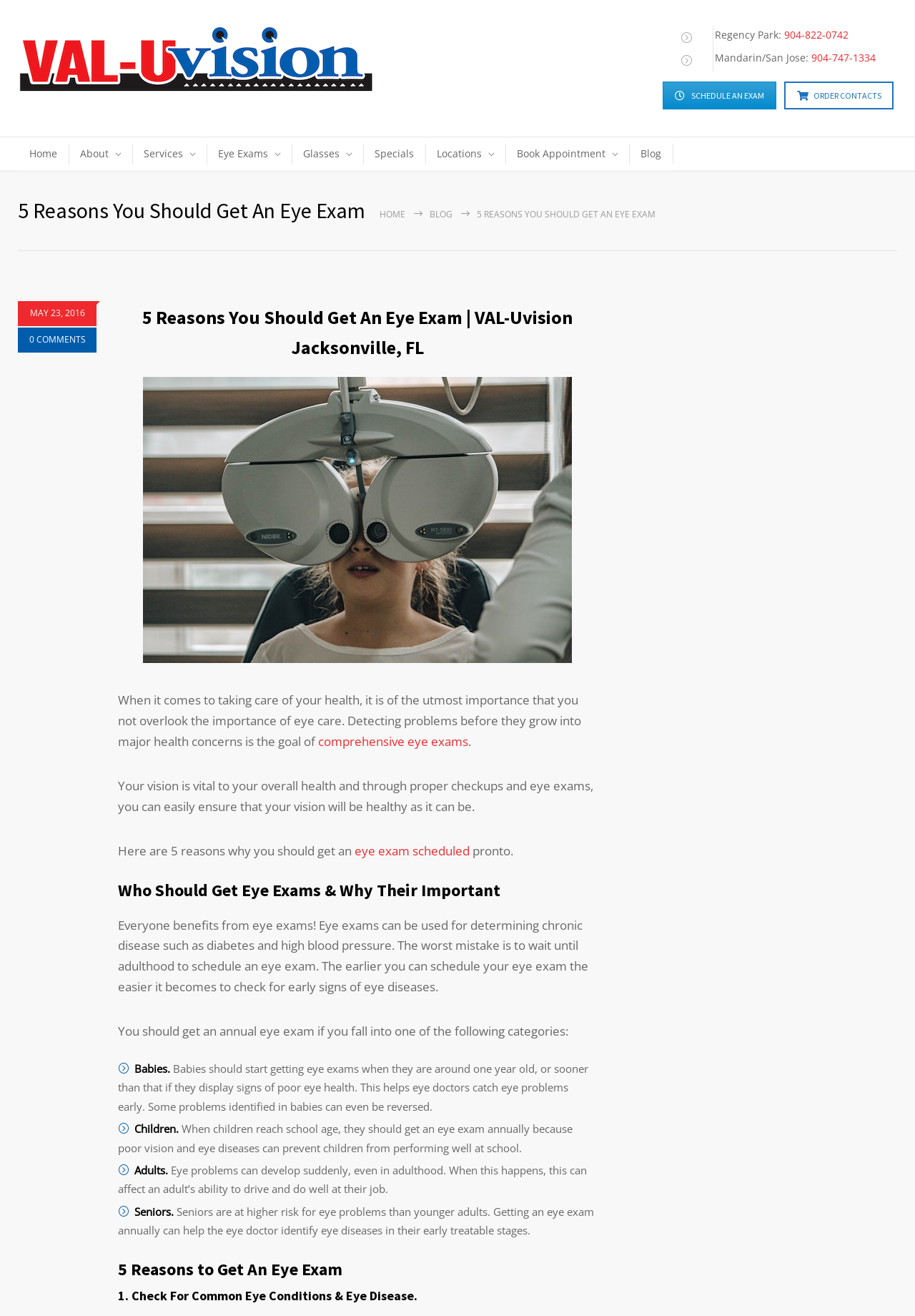What is the fifth reason to get an eye exam?
Look at the image and construct a detailed response to the question.

I found the answer by reading the section of the webpage that lists the 5 reasons to get an eye exam. However, the webpage only lists the first reason, which is to check for common eye conditions and eye disease, and does not provide the remaining reasons.